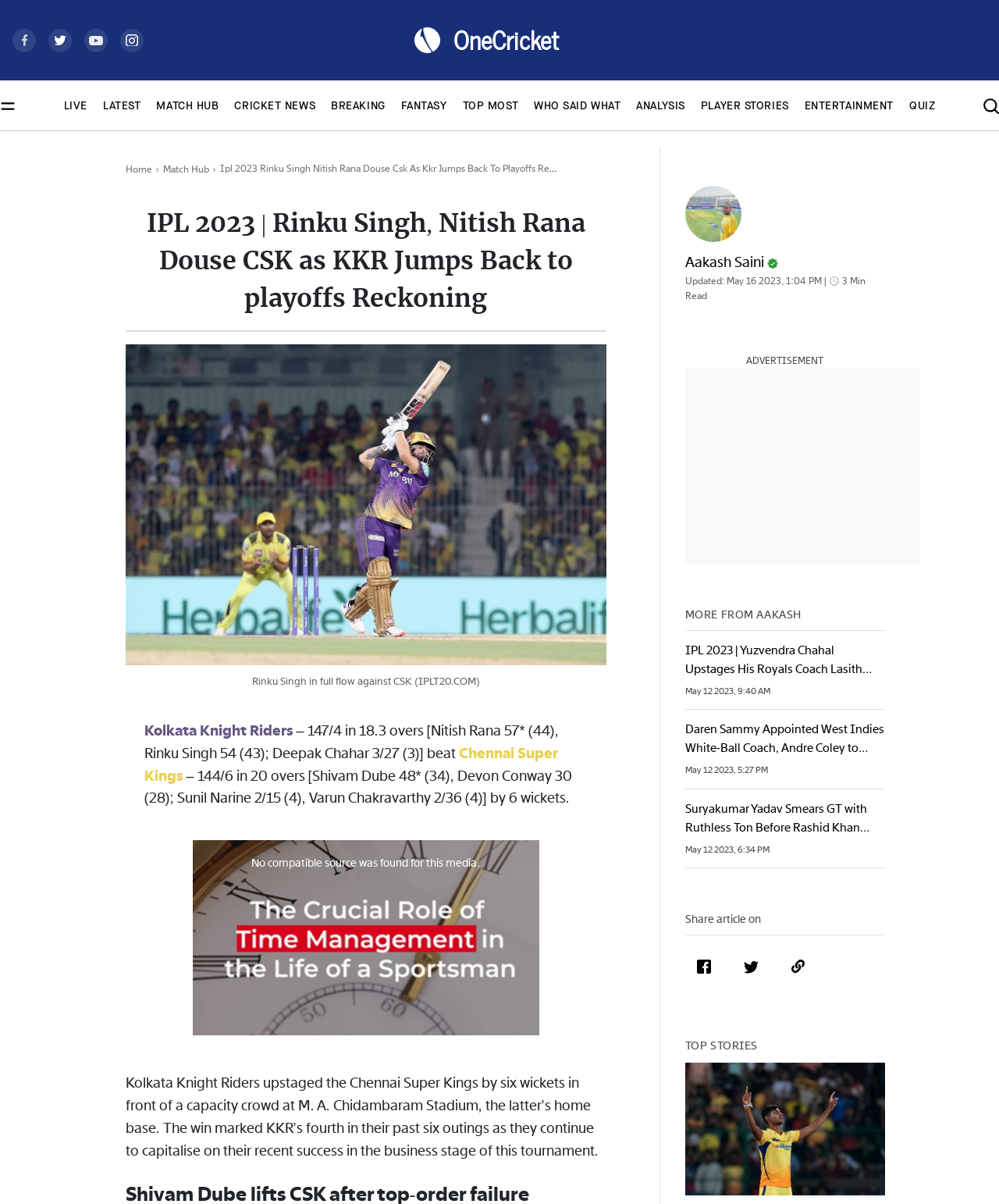Identify the bounding box coordinates of the clickable region to carry out the given instruction: "Read the article by Aakash Saini".

[0.686, 0.201, 0.886, 0.225]